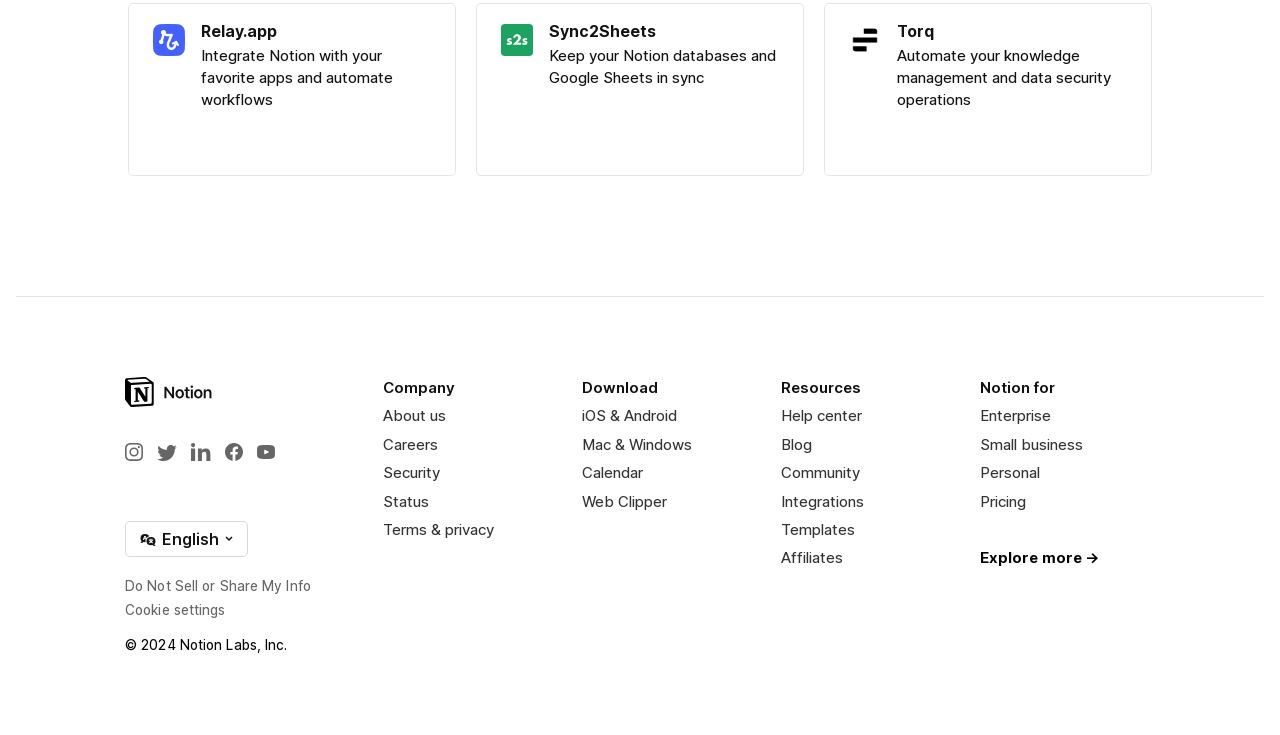What is the language of the webpage?
Please respond to the question with a detailed and informative answer.

I found the answer by looking at the top navigation section of the webpage, where there is a button labeled as 'English'. This suggests that the language of the webpage is English.